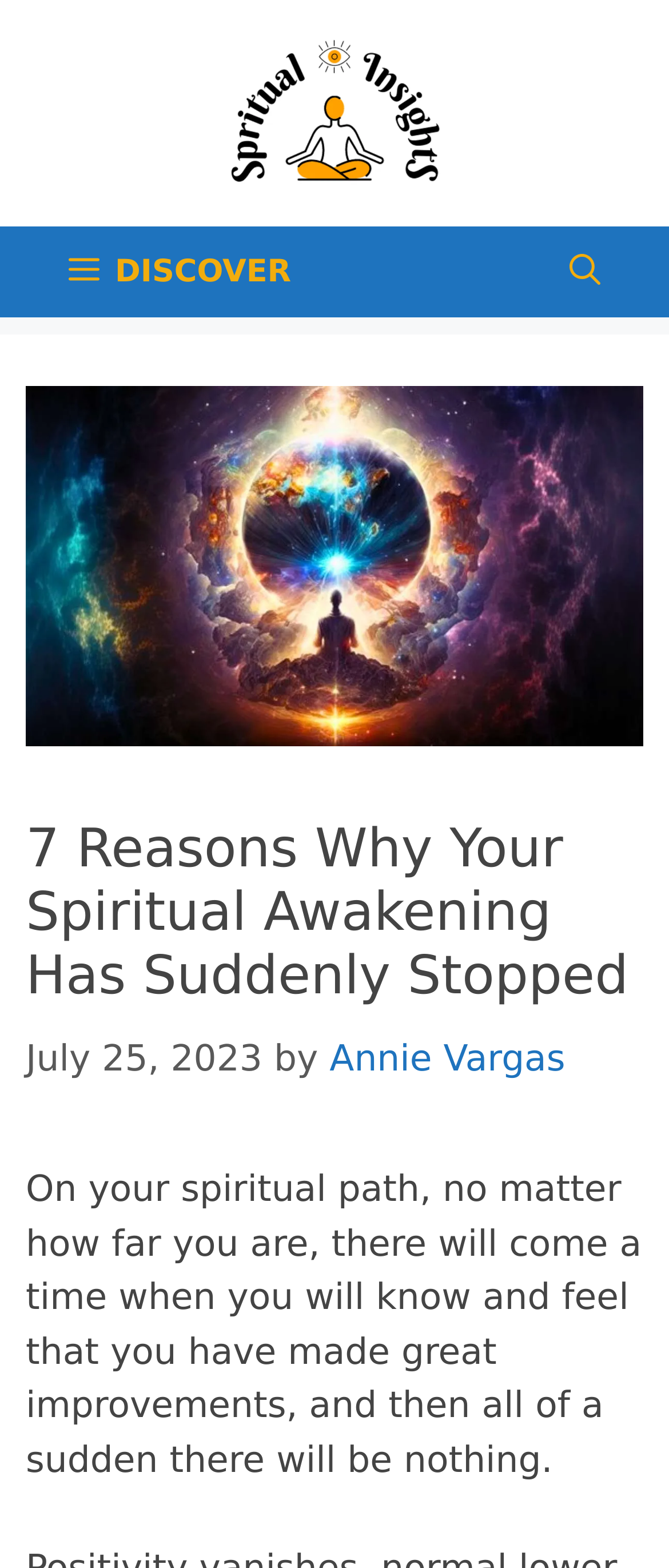Describe the webpage in detail, including text, images, and layout.

The webpage is about spiritual awakening and its sudden stop. At the top, there is a banner with the site's name, accompanied by a link to "Spiritual Insights" with an associated image. Below the banner, a primary navigation menu is located, featuring a "DISCOVER" button and a link to open a search bar.

The main content area is headed by a large image related to the article's title, "7 Reasons Why Your Spiritual Awakening Has Suddenly Stopped". The article's title is also presented as a heading, followed by the publication date, "July 25, 2023", and the author's name, "Annie Vargas".

The article's introduction is a paragraph of text that discusses the experience of spiritual growth and its potential sudden halt. The text is positioned below the article's title and author information, taking up a significant portion of the page.